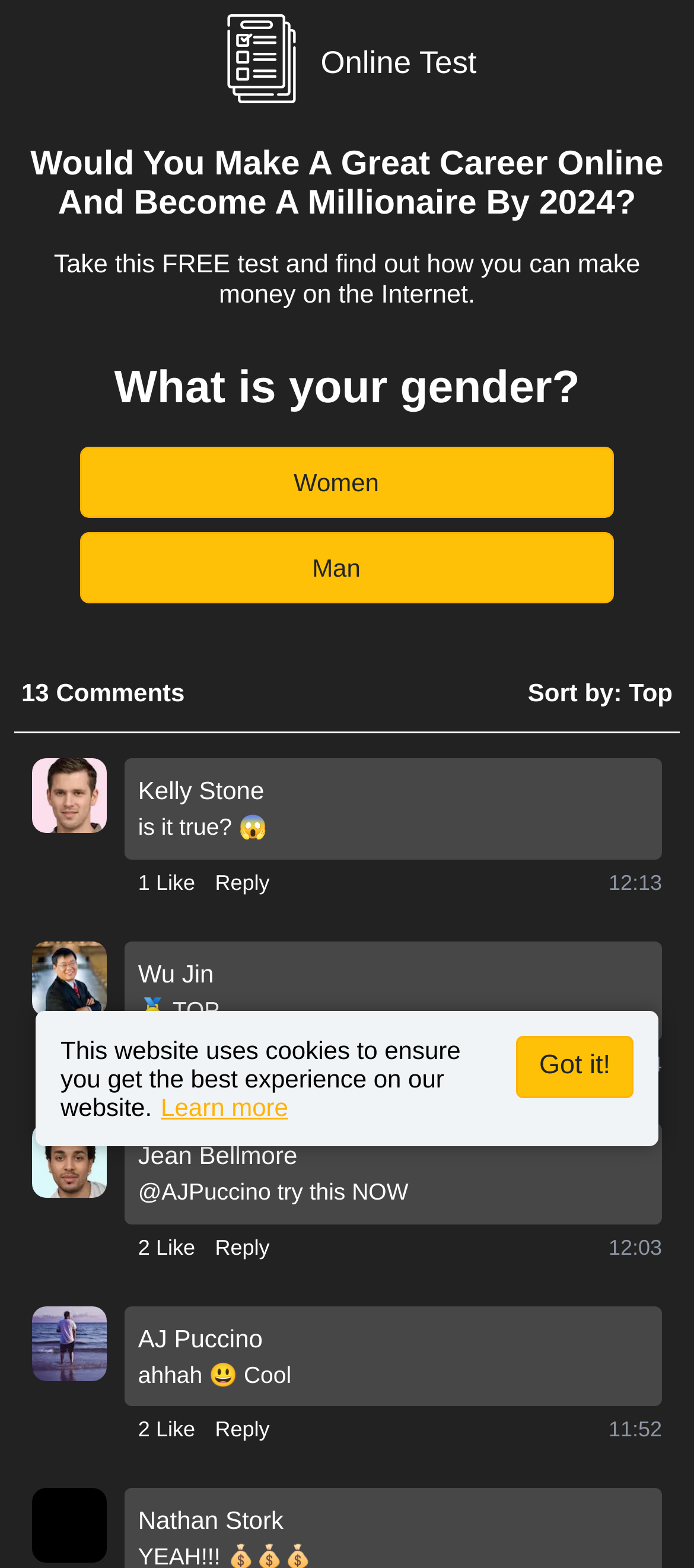For the following element description, predict the bounding box coordinates in the format (top-left x, top-left y, bottom-right x, bottom-right y). All values should be floating point numbers between 0 and 1. Description: Reply

[0.31, 0.901, 0.389, 0.922]